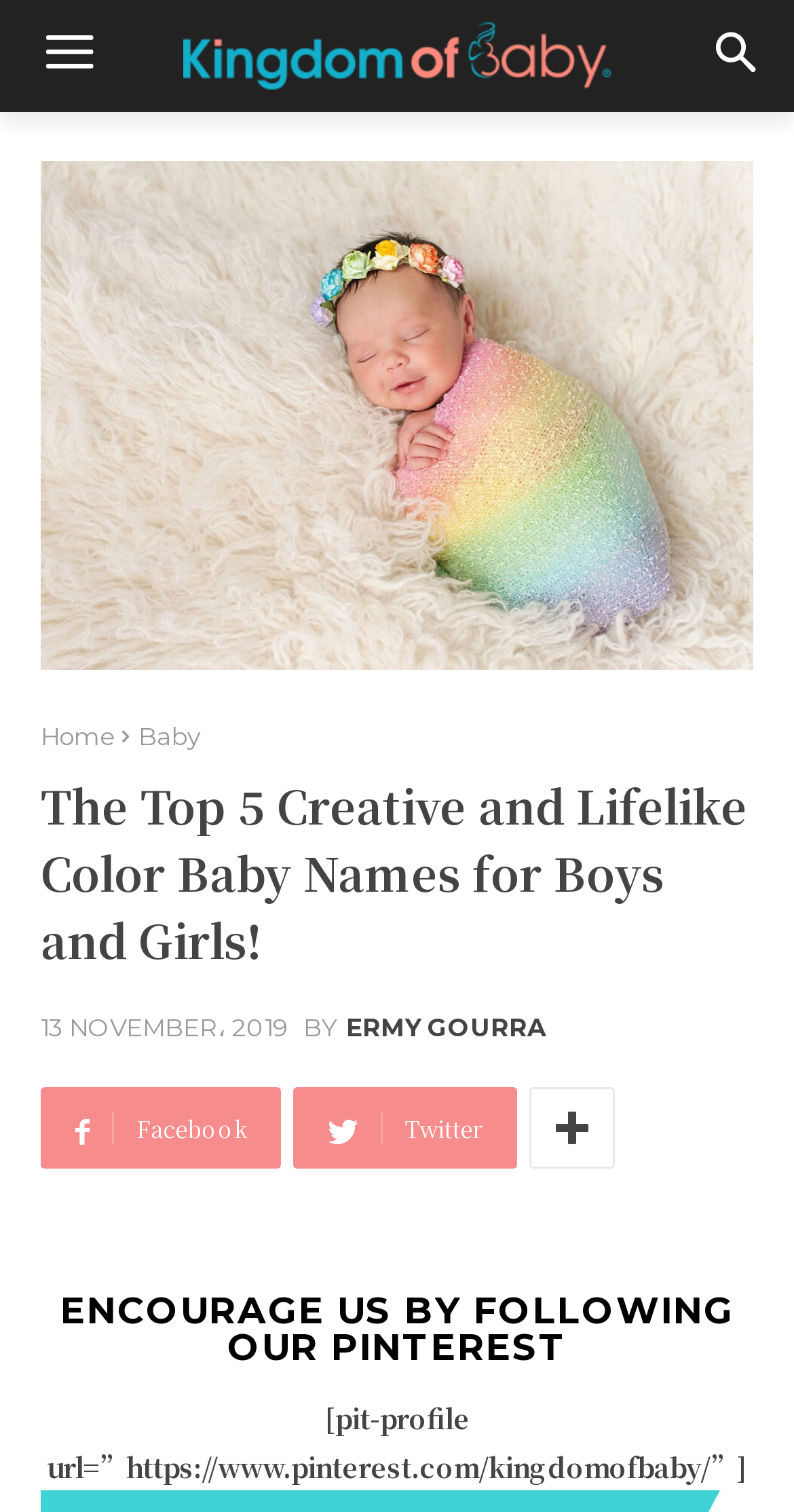Determine the bounding box of the UI element mentioned here: "Home". The coordinates must be in the format [left, top, right, bottom] with values ranging from 0 to 1.

[0.051, 0.477, 0.141, 0.497]